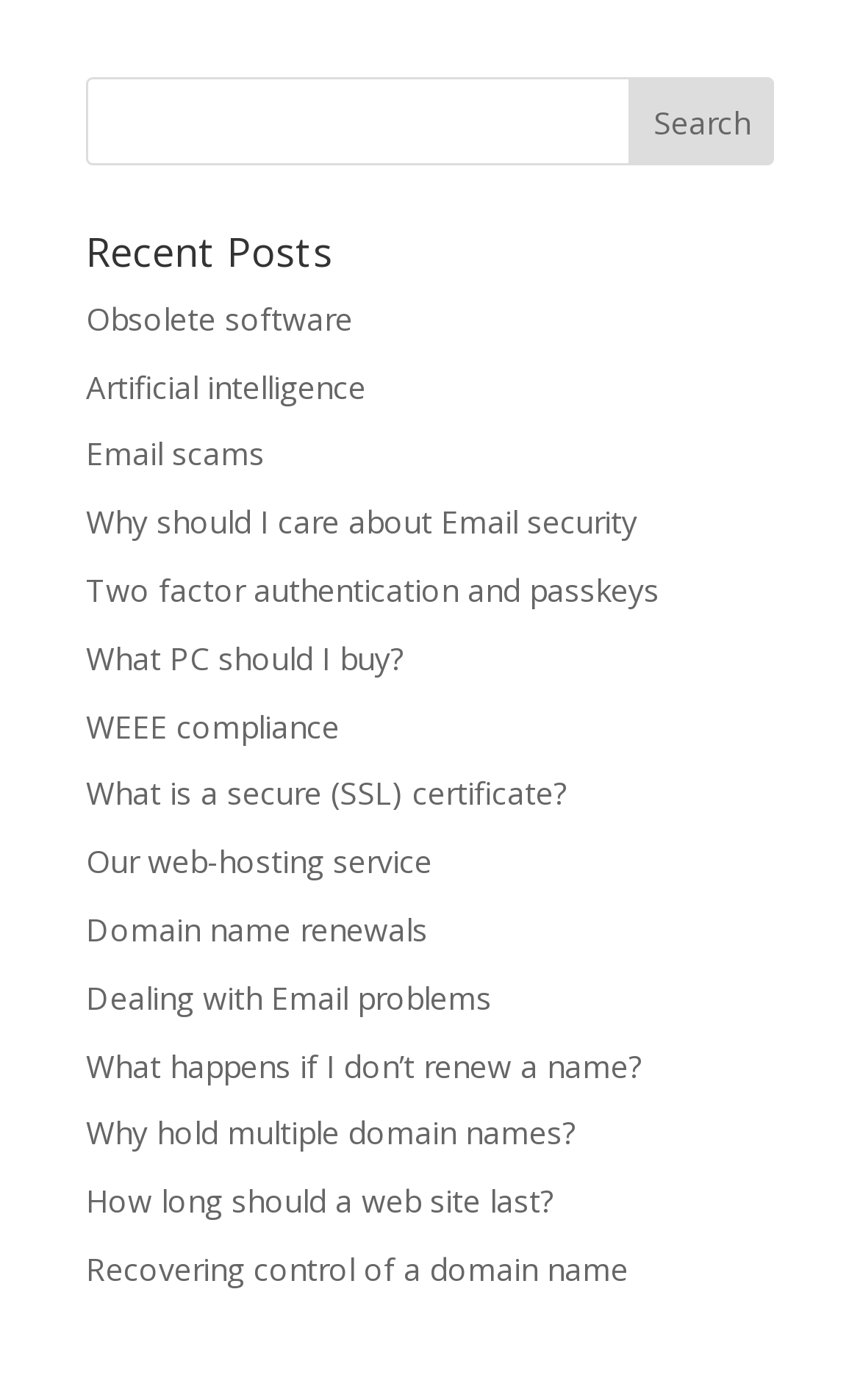Answer this question in one word or a short phrase: How many links are listed under 'Recent Posts'?

15